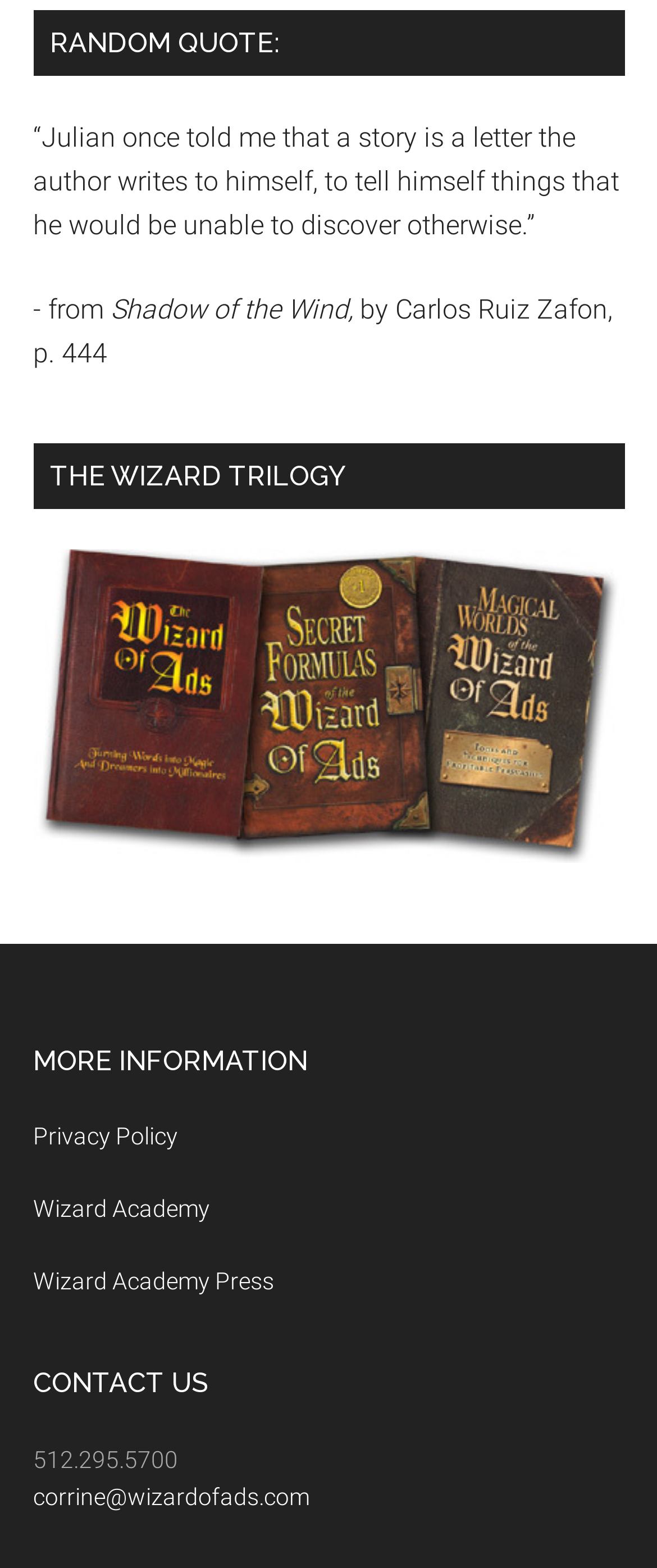What is the email address to contact?
Provide a concise answer using a single word or phrase based on the image.

corrine@wizardofads.com